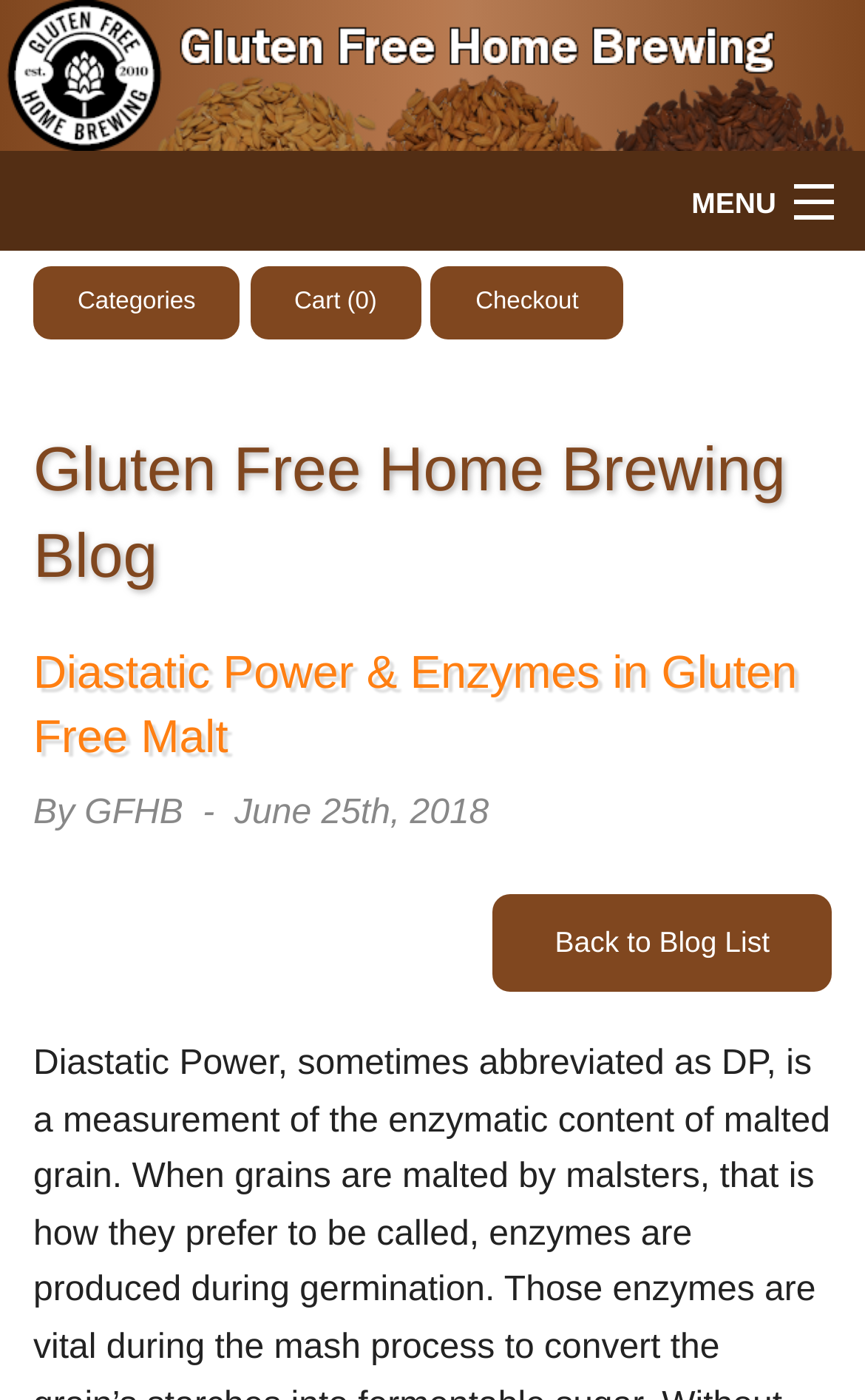Who wrote the current blog post?
Please provide an in-depth and detailed response to the question.

I determined the answer by looking at the static text element with the text 'By GFHB' which is located below the heading of the blog post, indicating that GFHB is the author of the post.